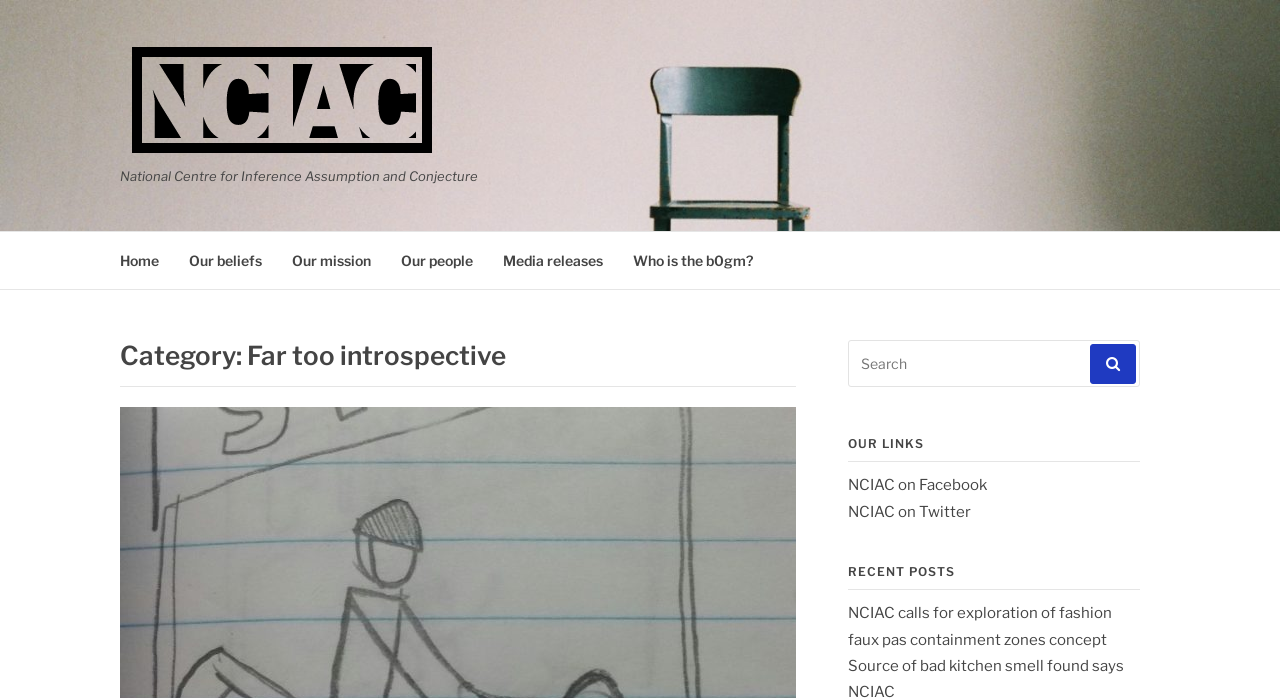Show the bounding box coordinates of the element that should be clicked to complete the task: "Search for something".

[0.662, 0.487, 0.891, 0.554]